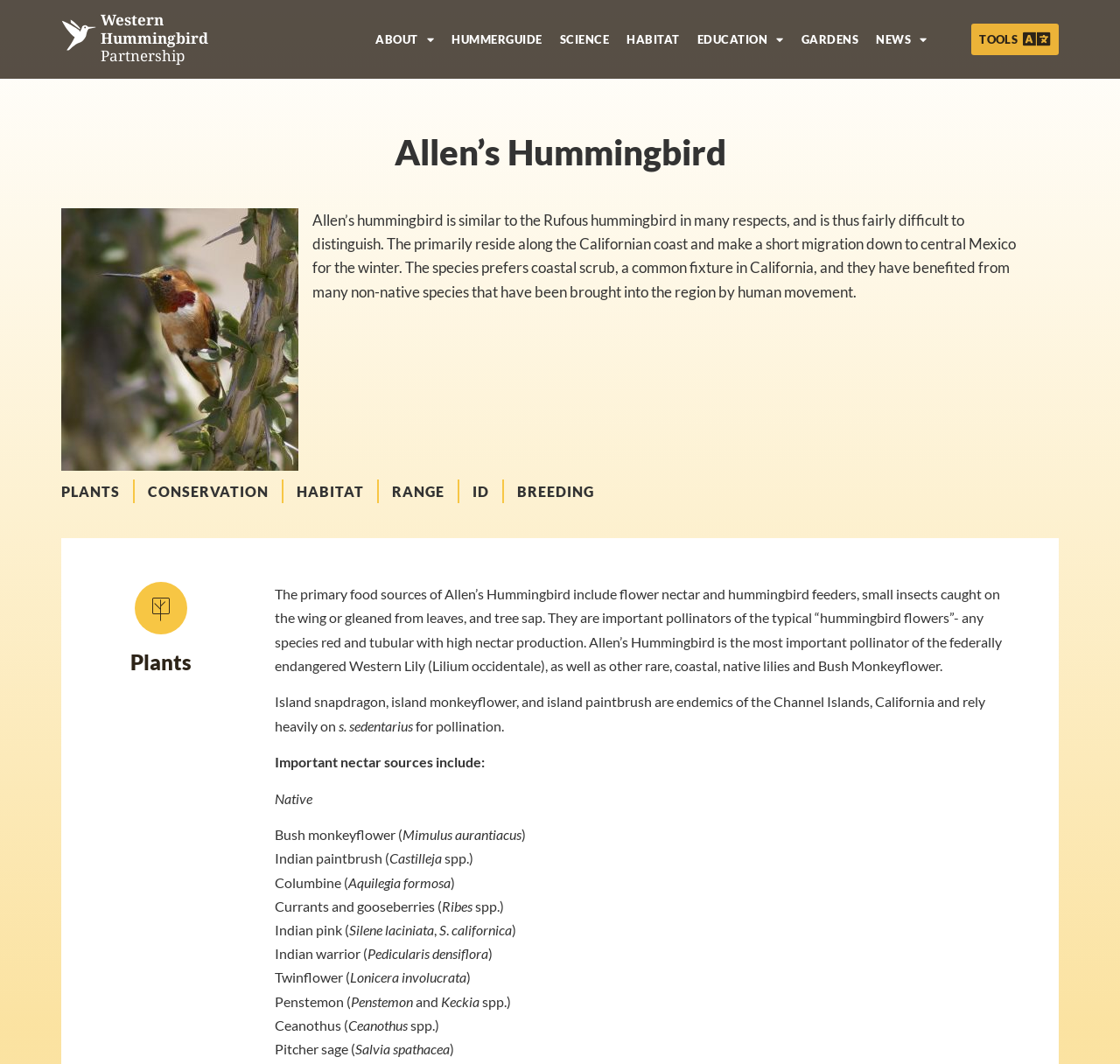Please specify the bounding box coordinates of the clickable region necessary for completing the following instruction: "Click on ABOUT". The coordinates must consist of four float numbers between 0 and 1, i.e., [left, top, right, bottom].

[0.328, 0.0, 0.396, 0.074]